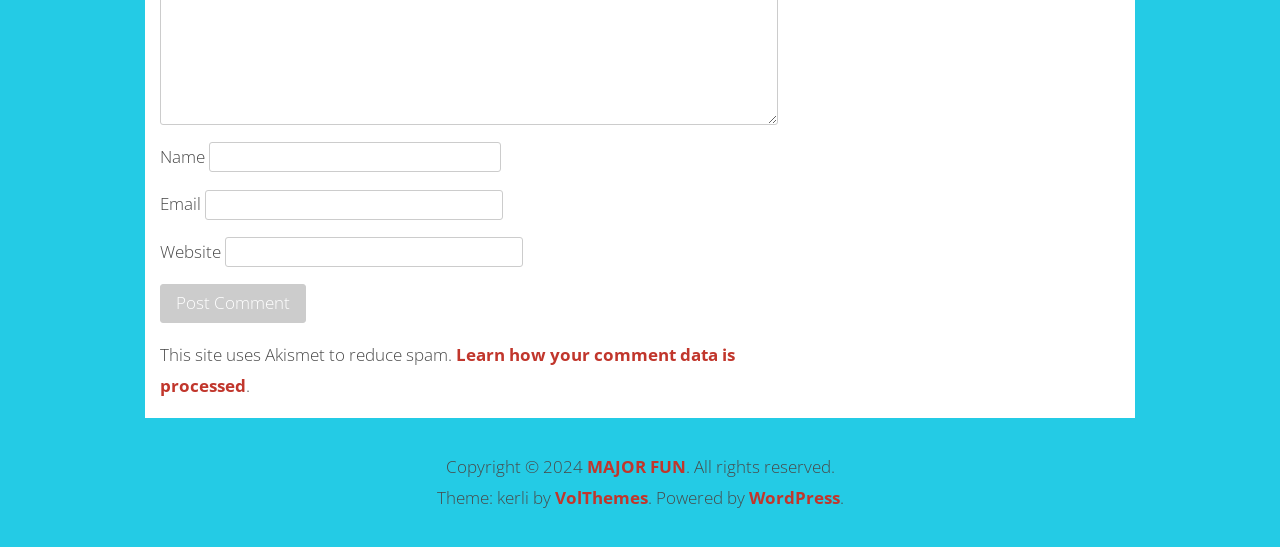Provide the bounding box coordinates for the area that should be clicked to complete the instruction: "Post a comment".

[0.125, 0.52, 0.239, 0.591]